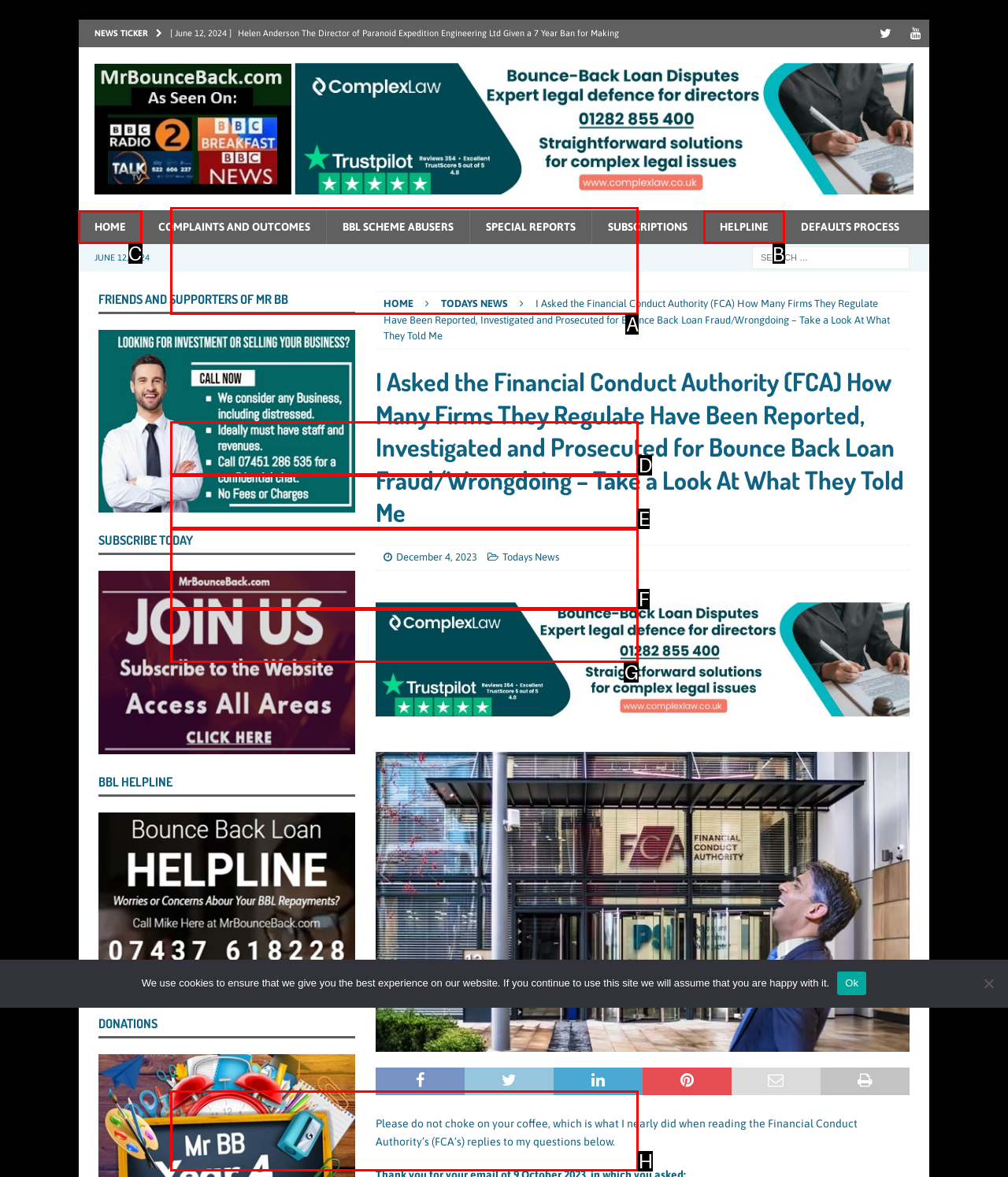Determine which HTML element should be clicked to carry out the following task: Go to the HOME page Respond with the letter of the appropriate option.

C